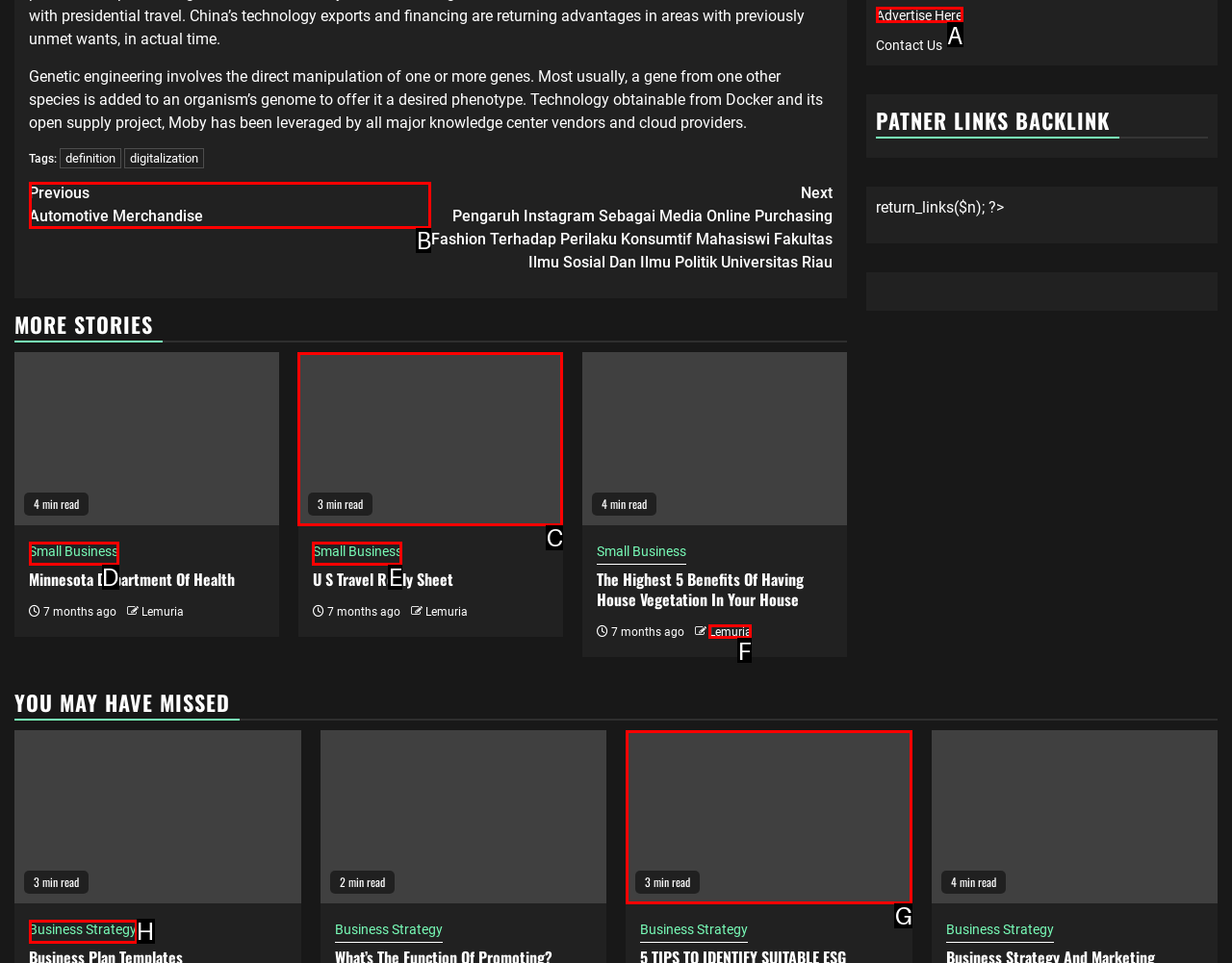From the description: Business Strategy, select the HTML element that fits best. Reply with the letter of the appropriate option.

H